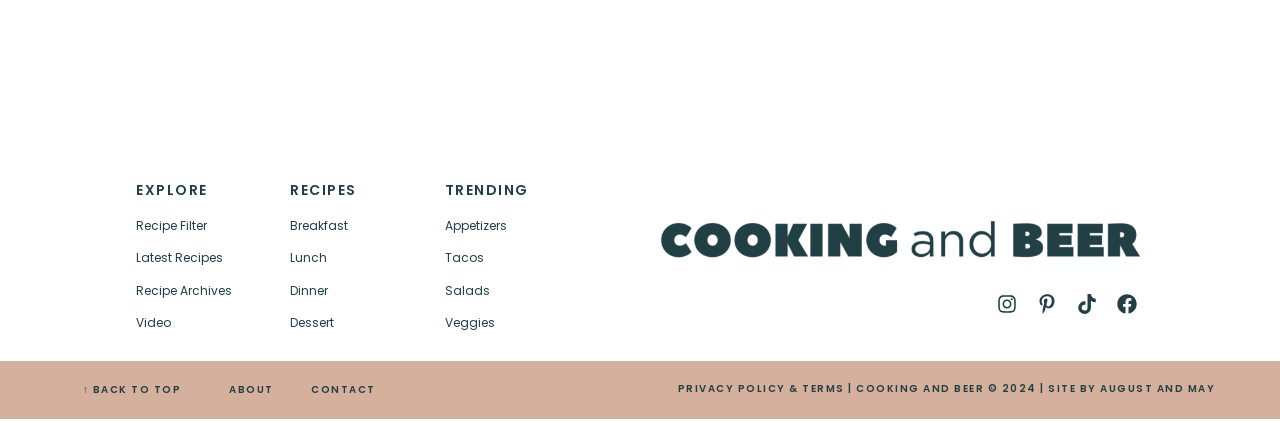Please find the bounding box coordinates of the element that needs to be clicked to perform the following instruction: "Explore Breakfast recipes". The bounding box coordinates should be four float numbers between 0 and 1, represented as [left, top, right, bottom].

[0.227, 0.513, 0.272, 0.553]